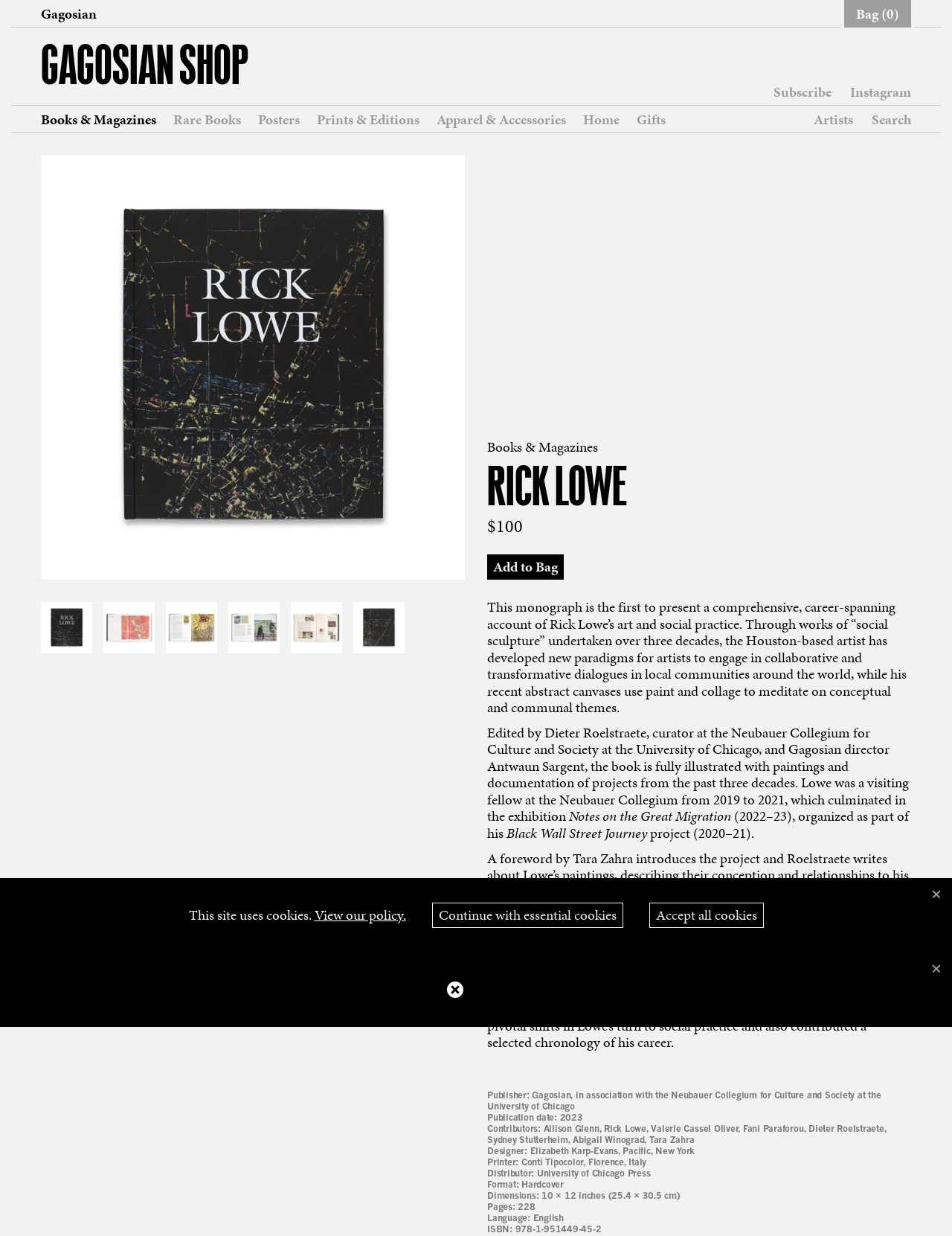Determine the bounding box coordinates of the clickable element necessary to fulfill the instruction: "Click the 'Add to Bag' button". Provide the coordinates as four float numbers within the 0 to 1 range, i.e., [left, top, right, bottom].

[0.512, 0.449, 0.592, 0.469]